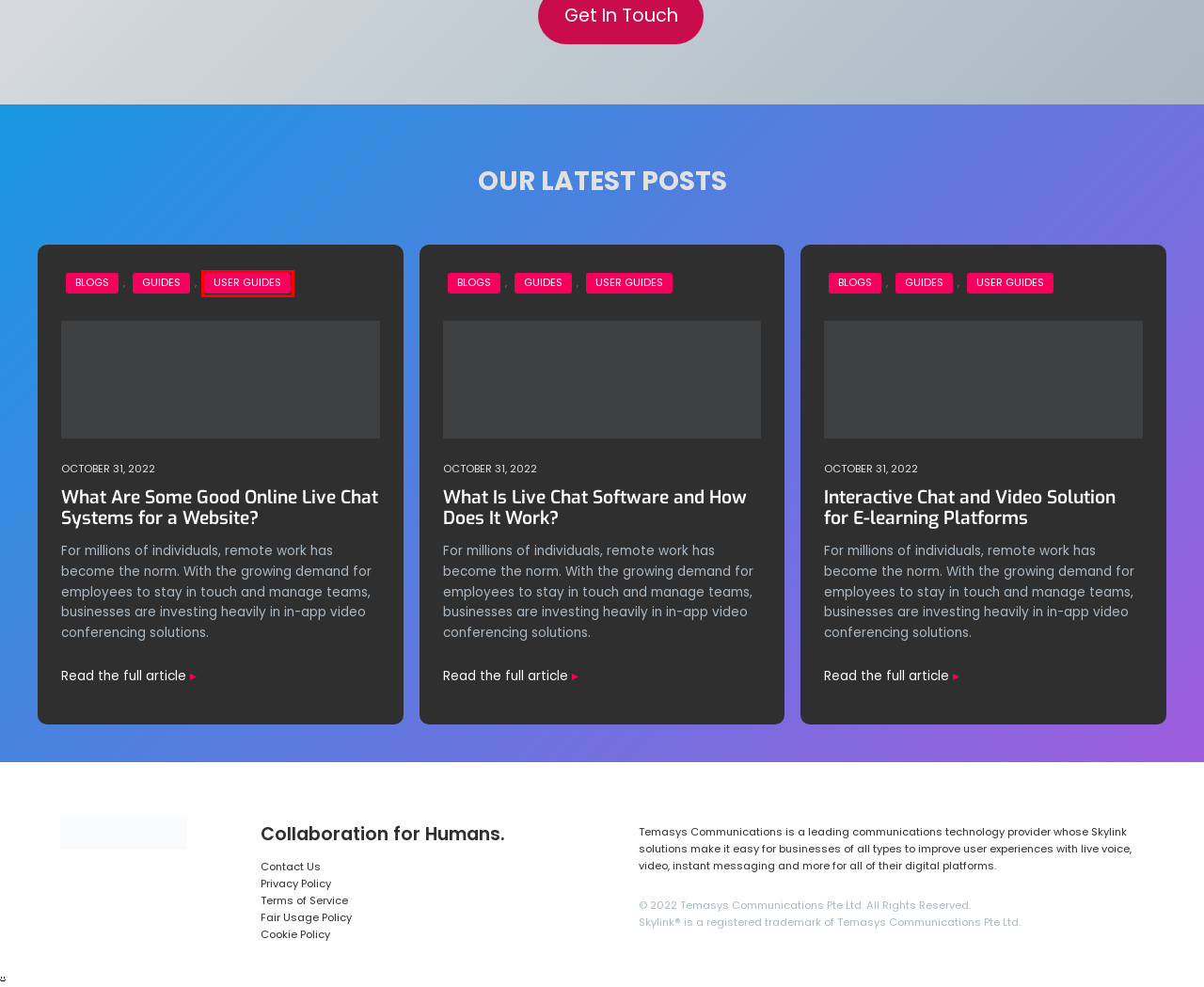Consider the screenshot of a webpage with a red bounding box and select the webpage description that best describes the new page that appears after clicking the element inside the red box. Here are the candidates:
A. Blogs - Temasys
B. Fair Usage Policy (FUP) - Temasys
C. Cookie Policy - Temasys
D. What Are Some Good Online Live Chat Systems for a Website? -
E. What Is Live Chat Software and How Does It Work? -
F. User Guides - Temasys
G. Interactive Chat and Video Solution for E-learning Platforms -
H. Terms of Service (TOS) - Temasys

F